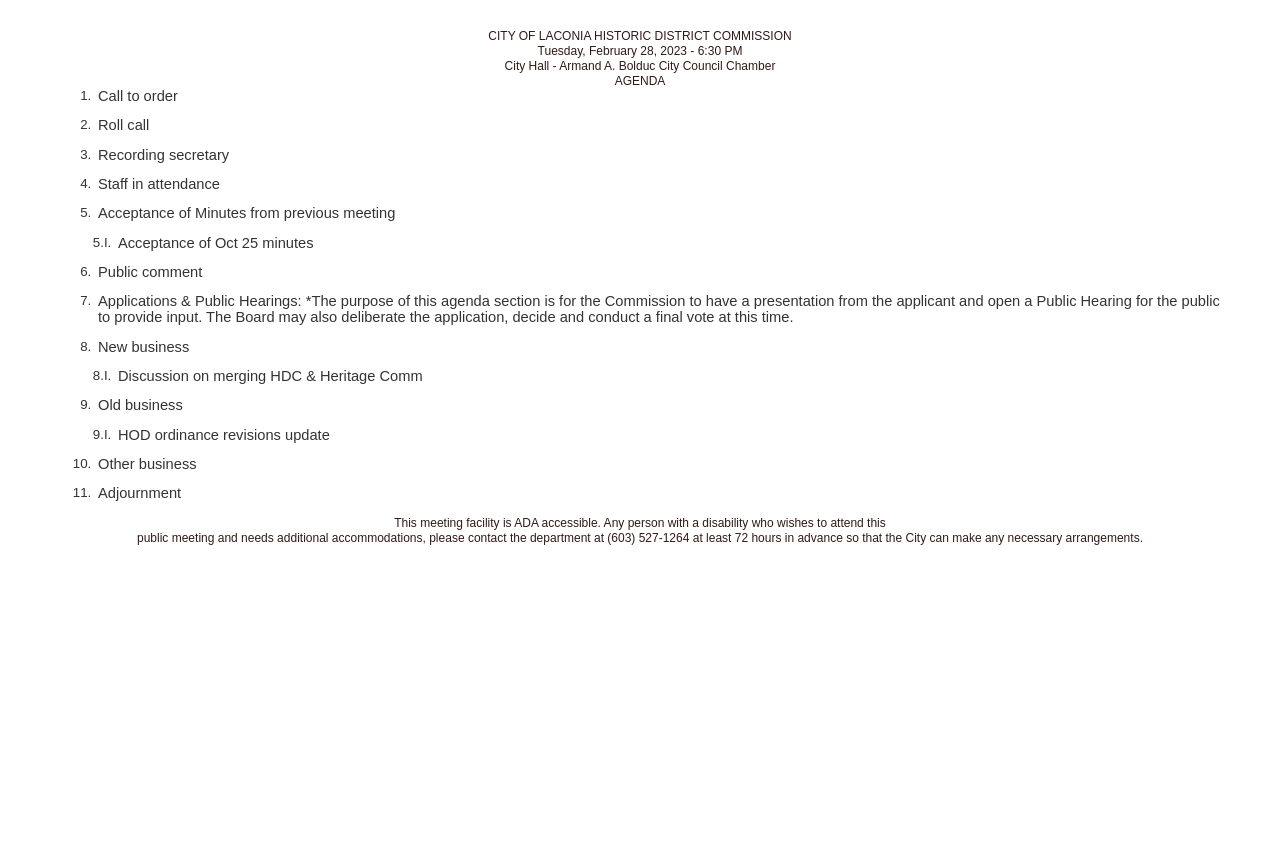What is the topic of discussion in 'New business' section?
Please provide a single word or phrase answer based on the image.

Discussion on merging HDC & Heritage Comm